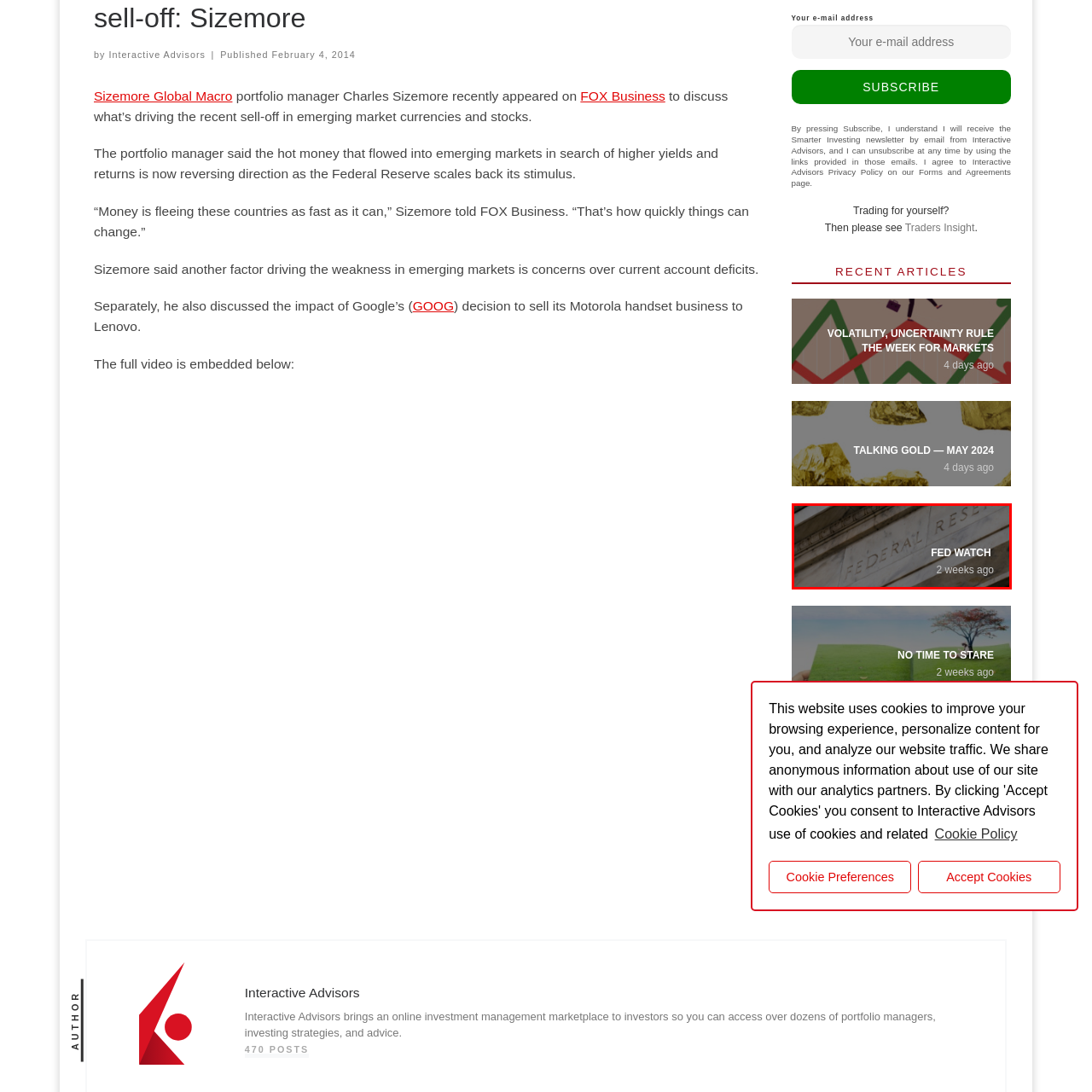Inspect the image surrounded by the red outline and respond to the question with a brief word or phrase:
What is the significance of the Federal Reserve?

Economic discussions and analyses